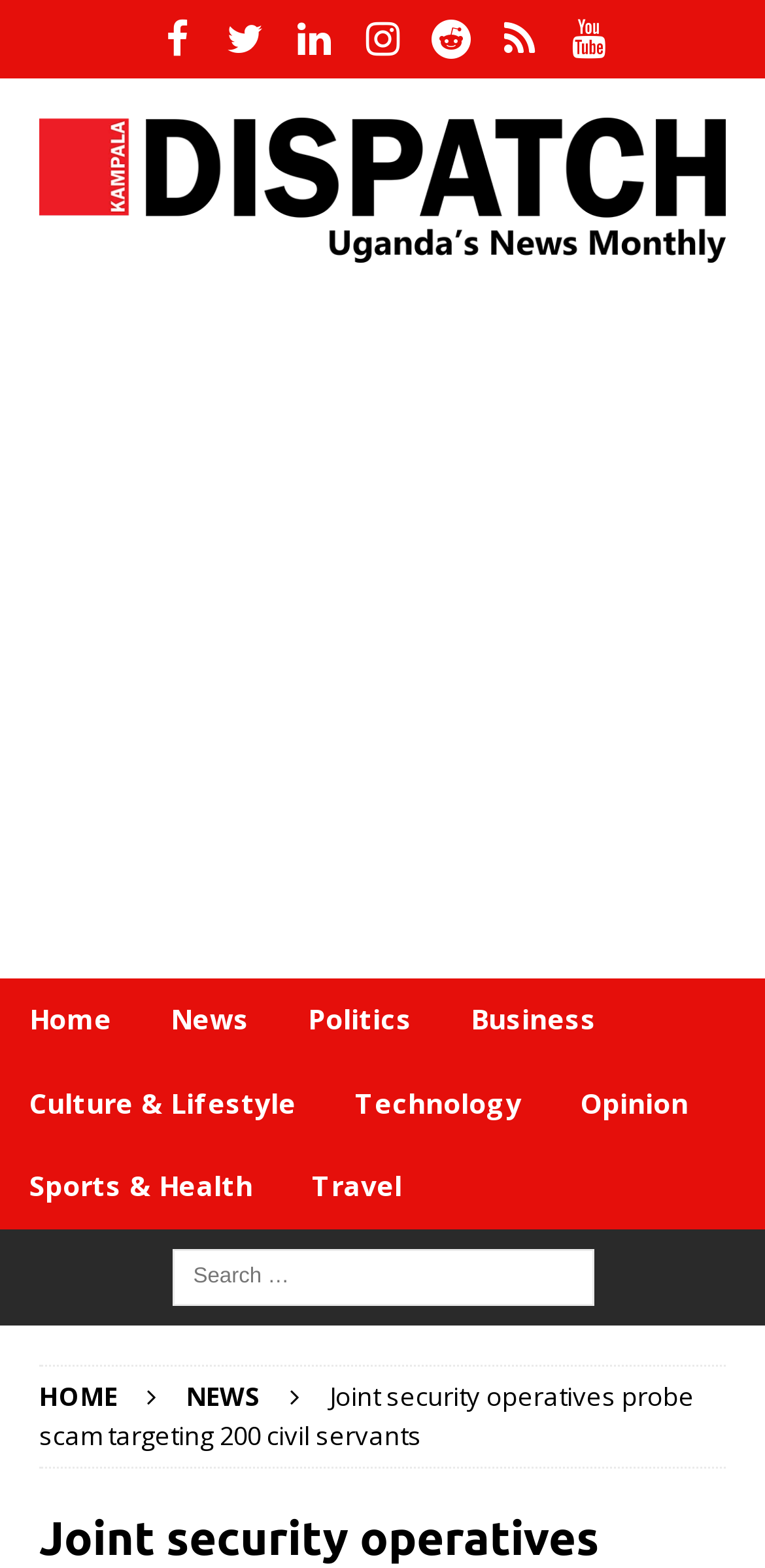Please examine the image and answer the question with a detailed explanation:
What is the logo of the website?

I found the logo of the website at the top left corner, which is an image with the text 'Kampala-Dispatch-Logo'.